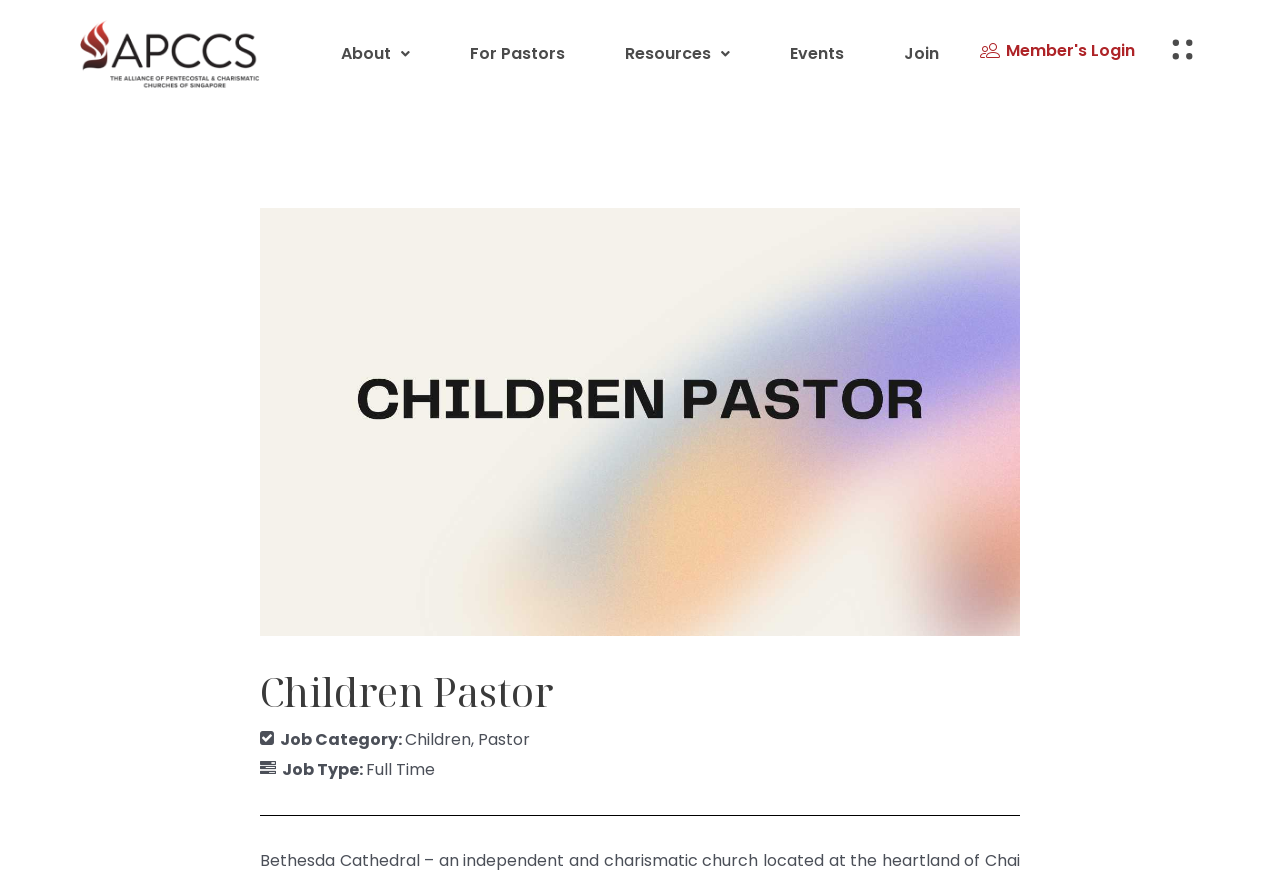Respond to the question below with a single word or phrase:
What is the position of the 'About' link?

Second from the left